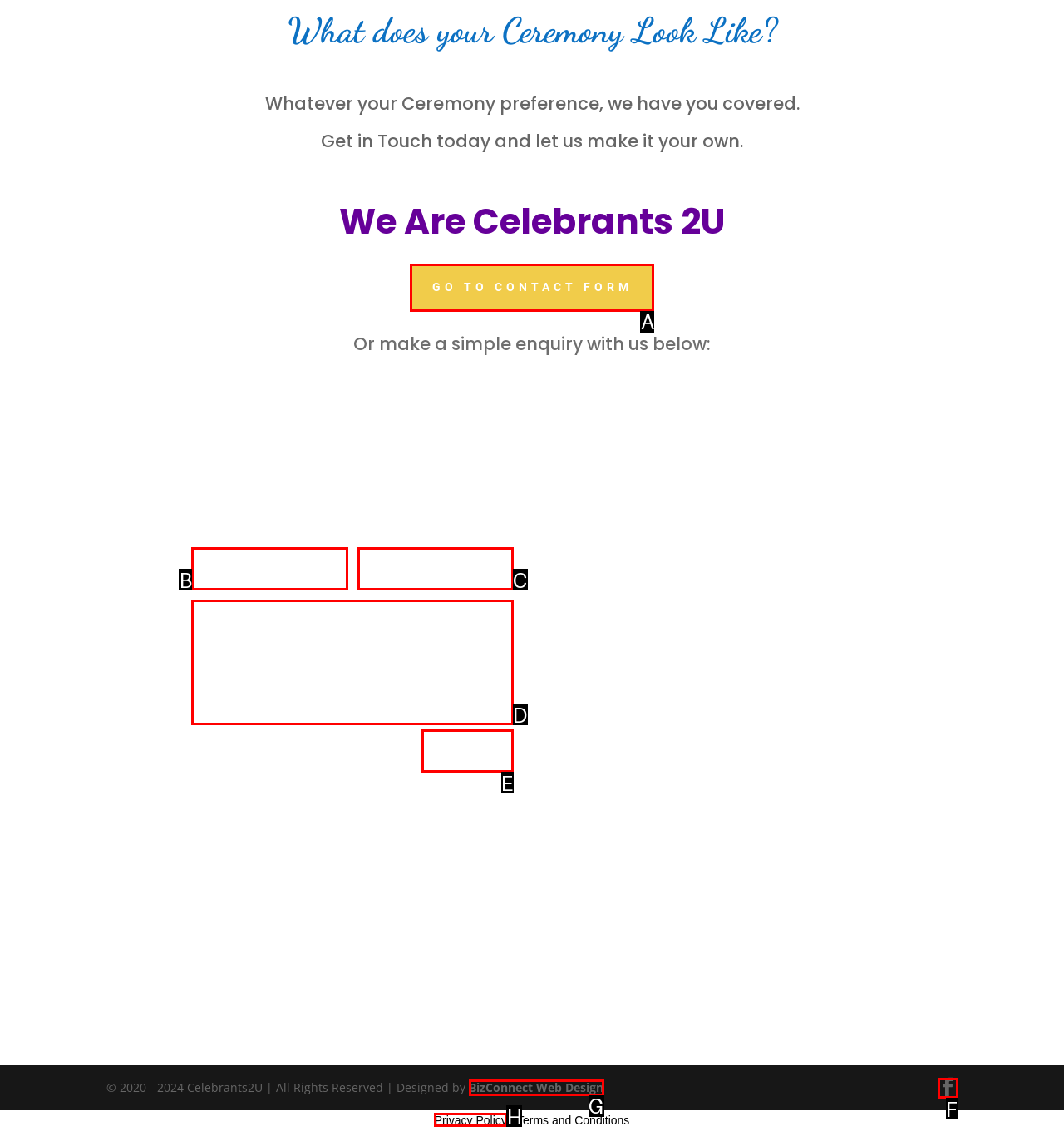From the options shown, which one fits the description: Privacy Policy? Respond with the appropriate letter.

H